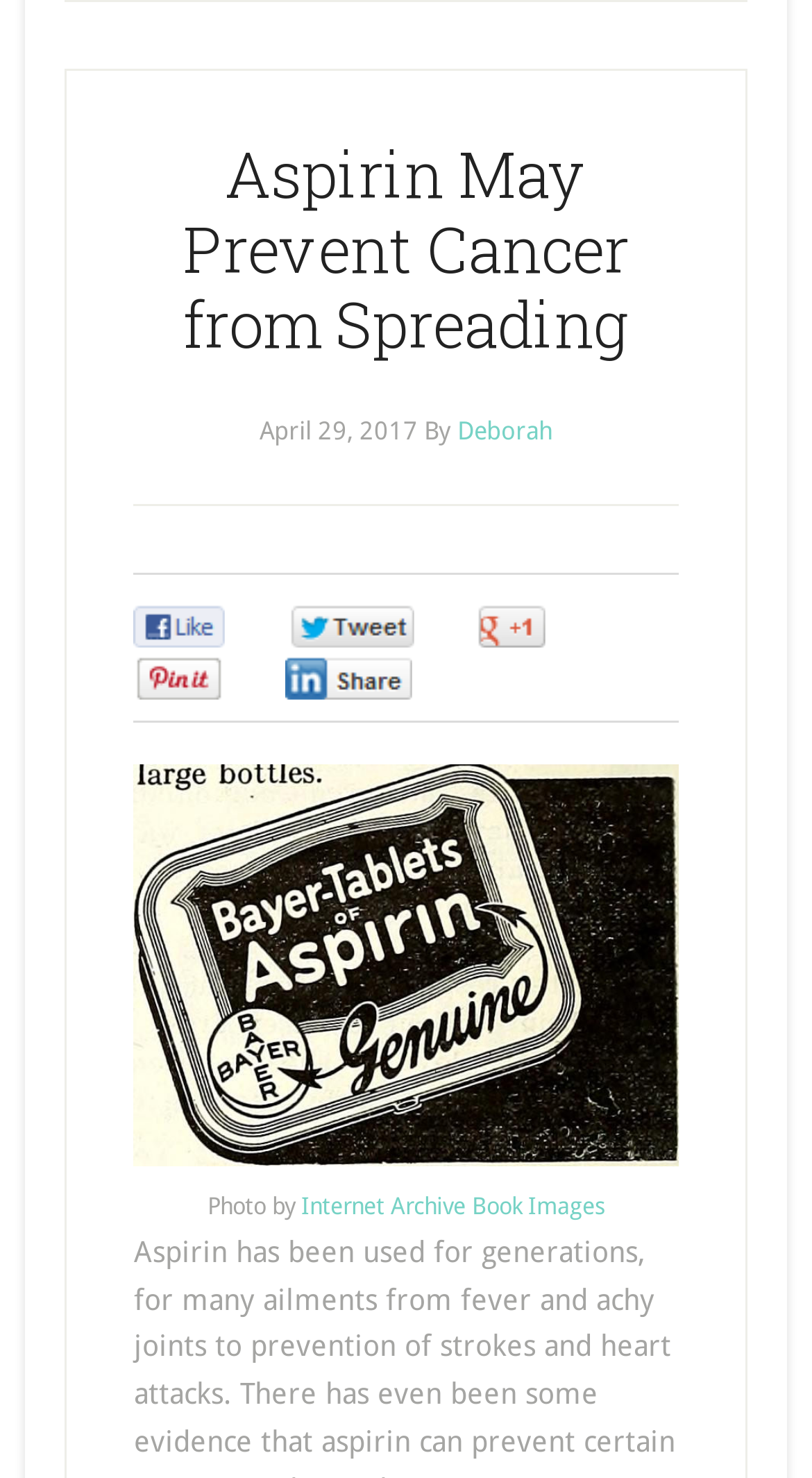Extract the bounding box coordinates for the HTML element that matches this description: "Facebook0". The coordinates should be four float numbers between 0 and 1, i.e., [left, top, right, bottom].

[0.165, 0.407, 0.393, 0.442]